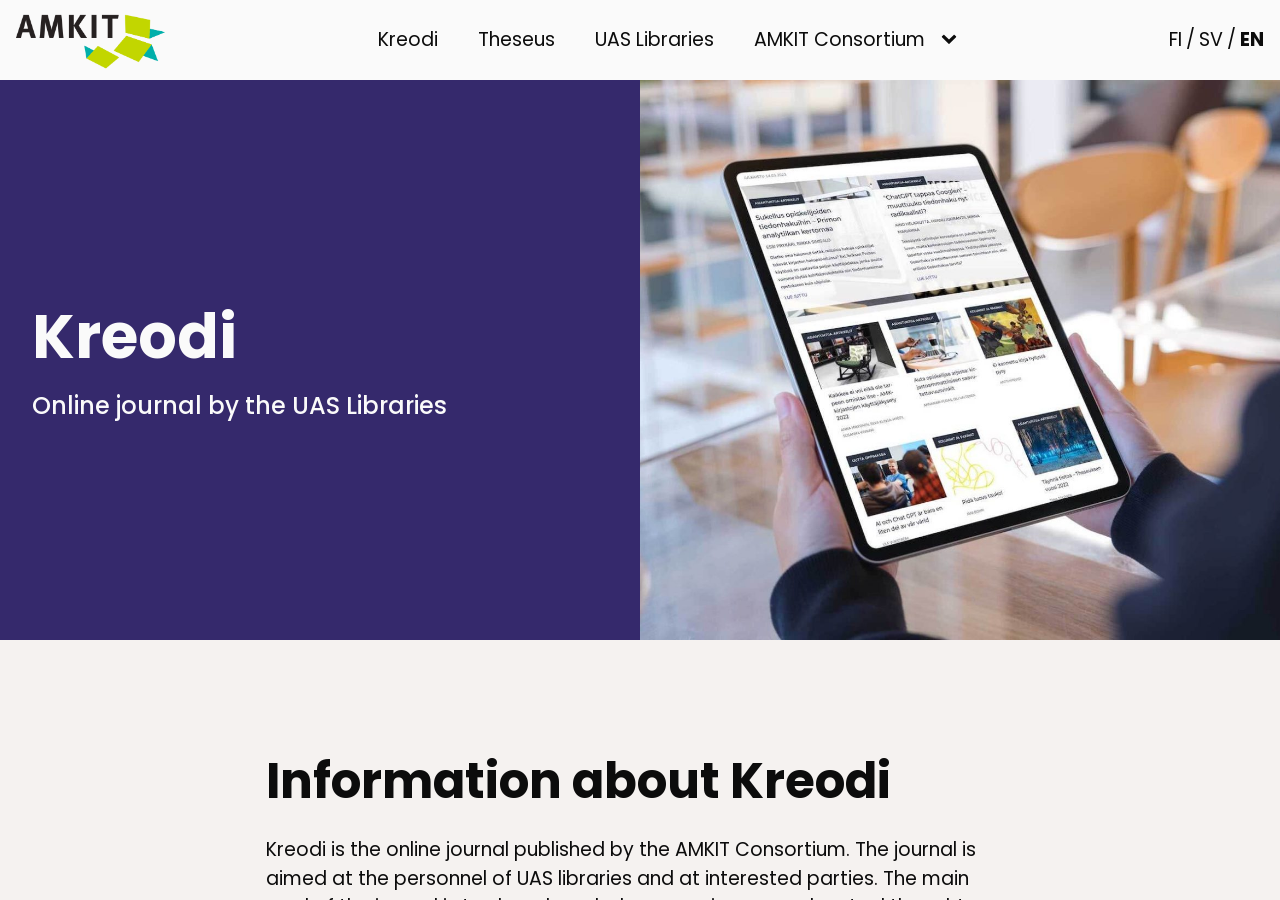Calculate the bounding box coordinates of the UI element given the description: "parent_node: Skip to content".

[0.012, 0.009, 0.129, 0.08]